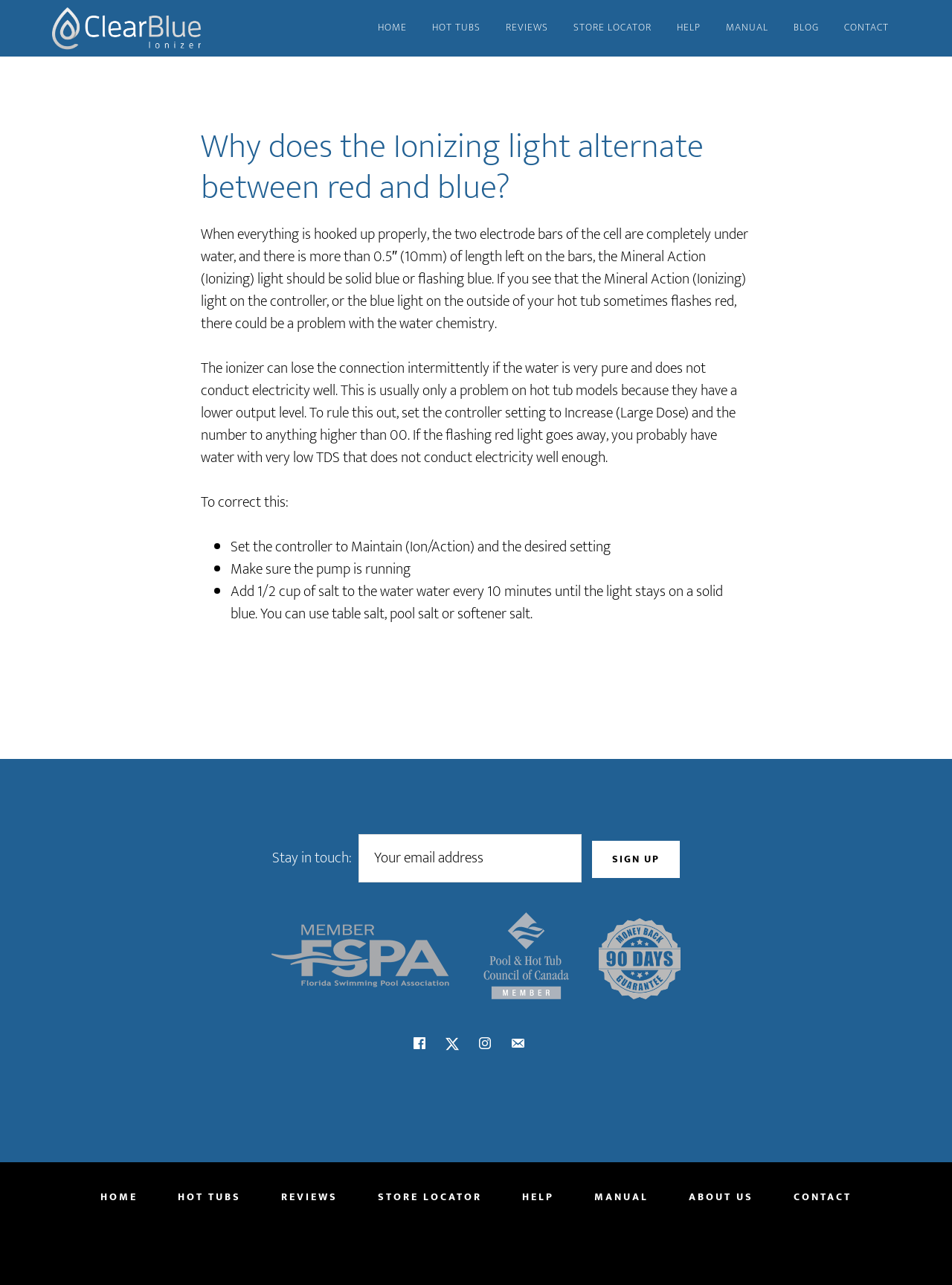Determine the webpage's heading and output its text content.

Why does the Ionizing light alternate between red and blue?